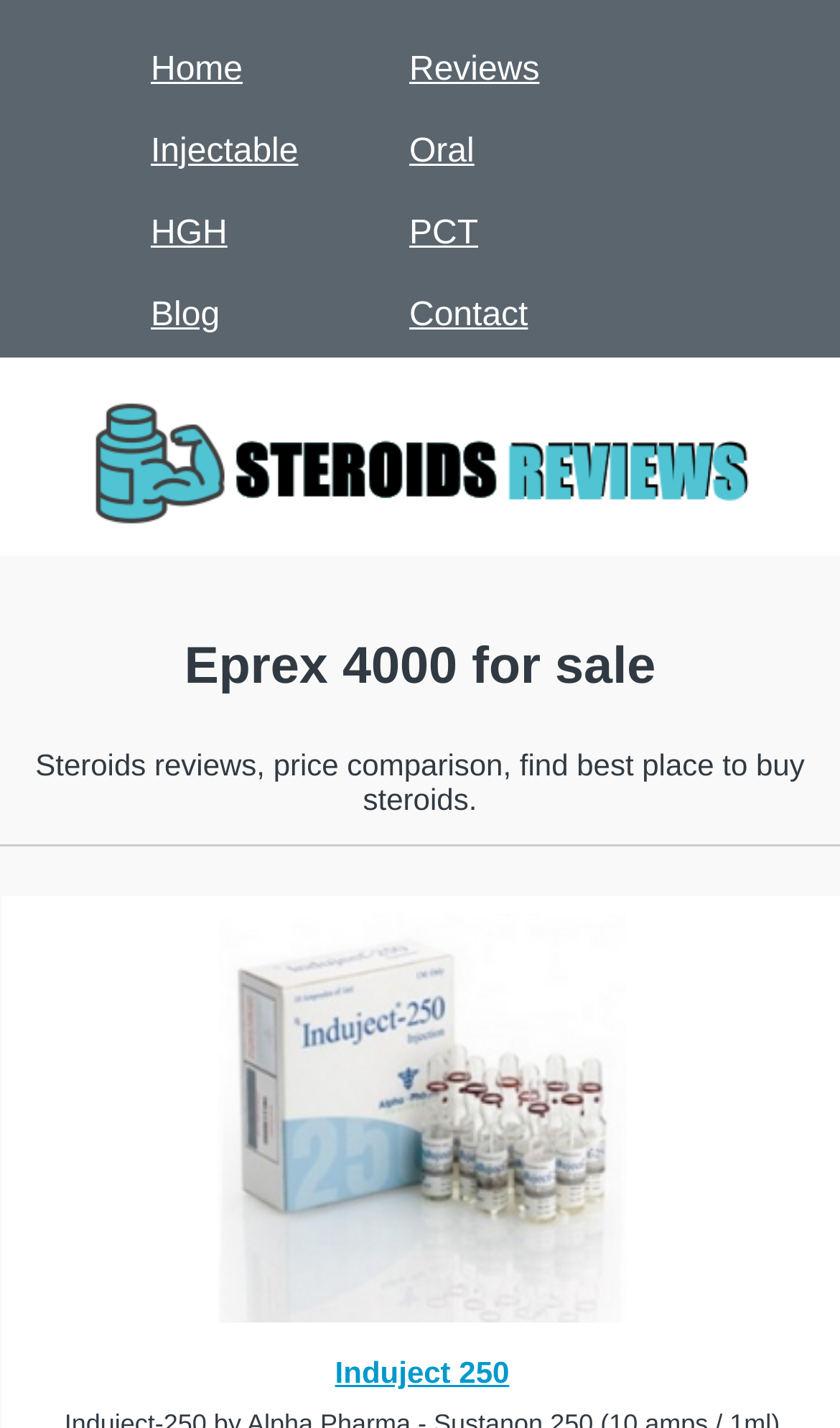Identify the bounding box coordinates of the part that should be clicked to carry out this instruction: "Click on the Home link".

[0.154, 0.021, 0.315, 0.077]